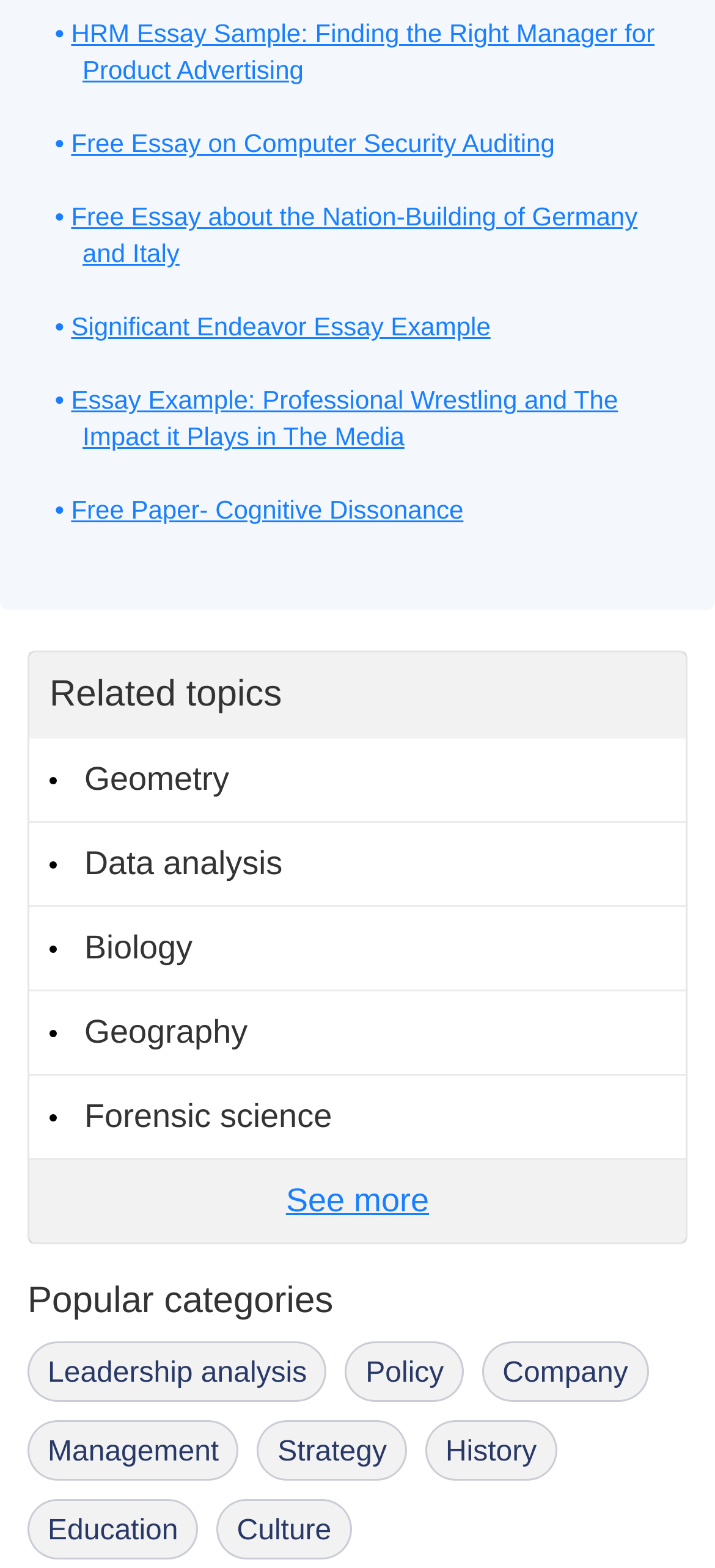What is the last popular category listed?
Look at the image and provide a detailed response to the question.

The last link under the 'Popular categories' label is 'Education', which is listed at the bottom of the category list.